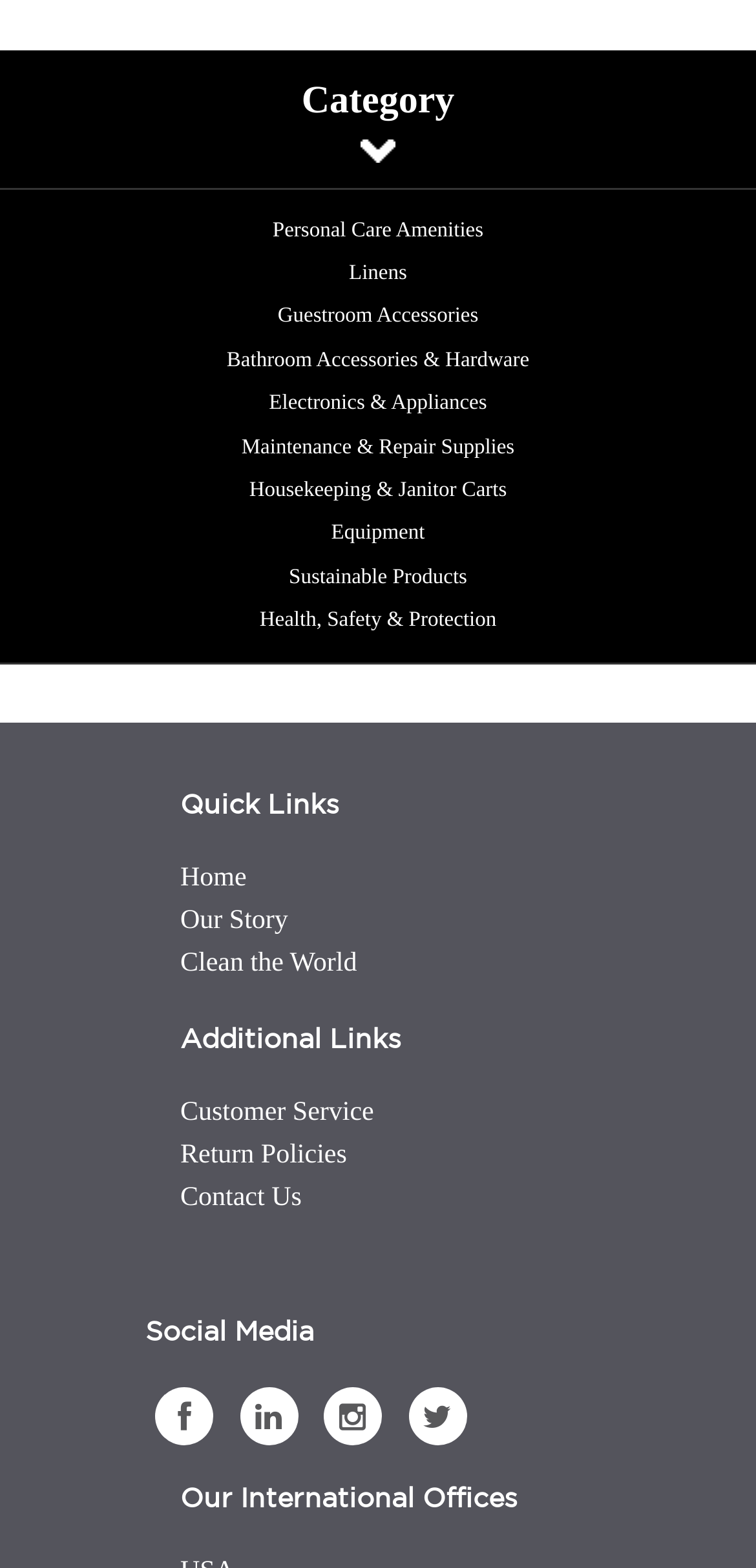Identify the coordinates of the bounding box for the element described below: "Housekeeping & Janitor Carts". Return the coordinates as four float numbers between 0 and 1: [left, top, right, bottom].

[0.33, 0.305, 0.67, 0.32]